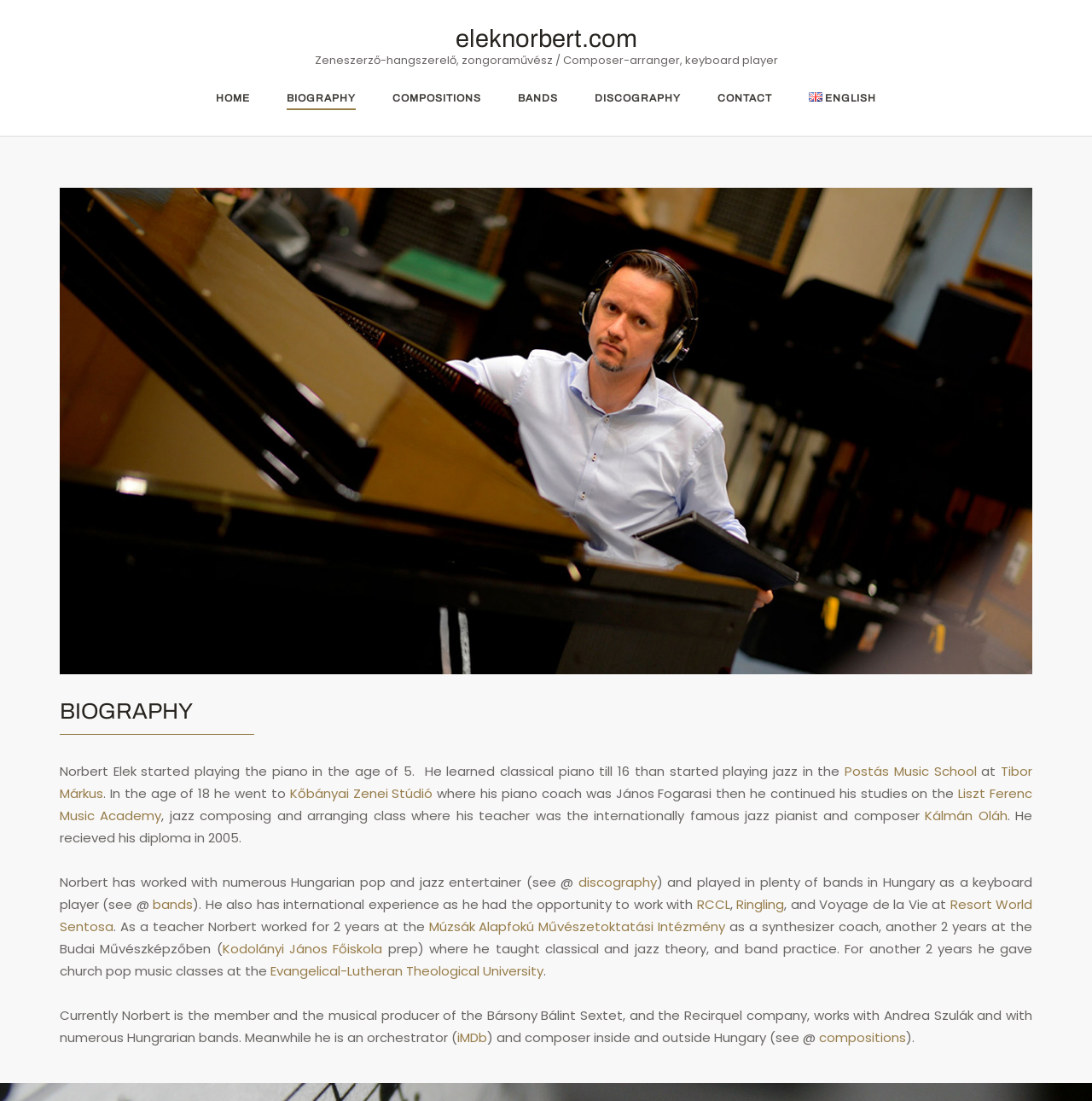Respond to the question with just a single word or phrase: 
What is the name of the university where Norbert Elek taught church pop music classes?

Evangelical-Lutheran Theological University